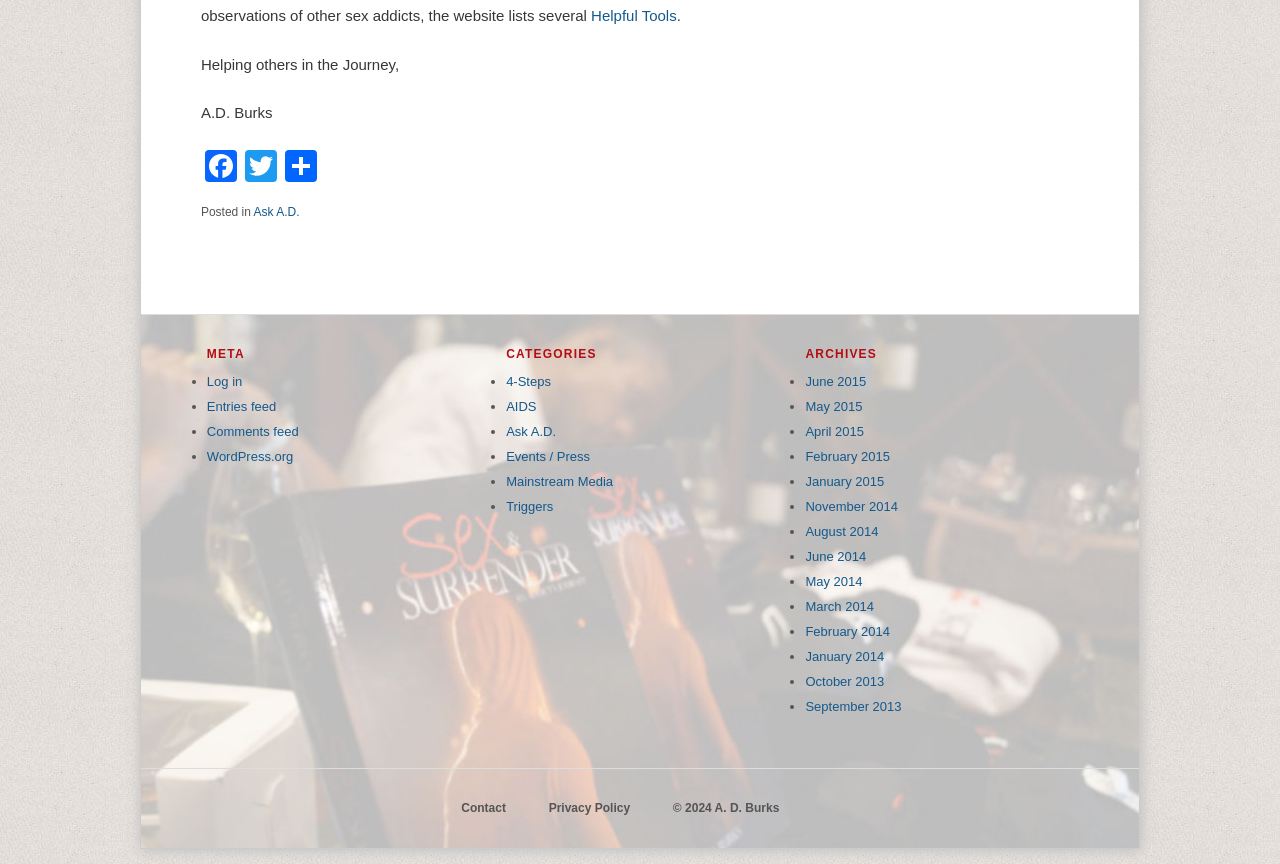Specify the bounding box coordinates for the region that must be clicked to perform the given instruction: "Click on 'Helpful Tools'".

[0.462, 0.008, 0.529, 0.028]